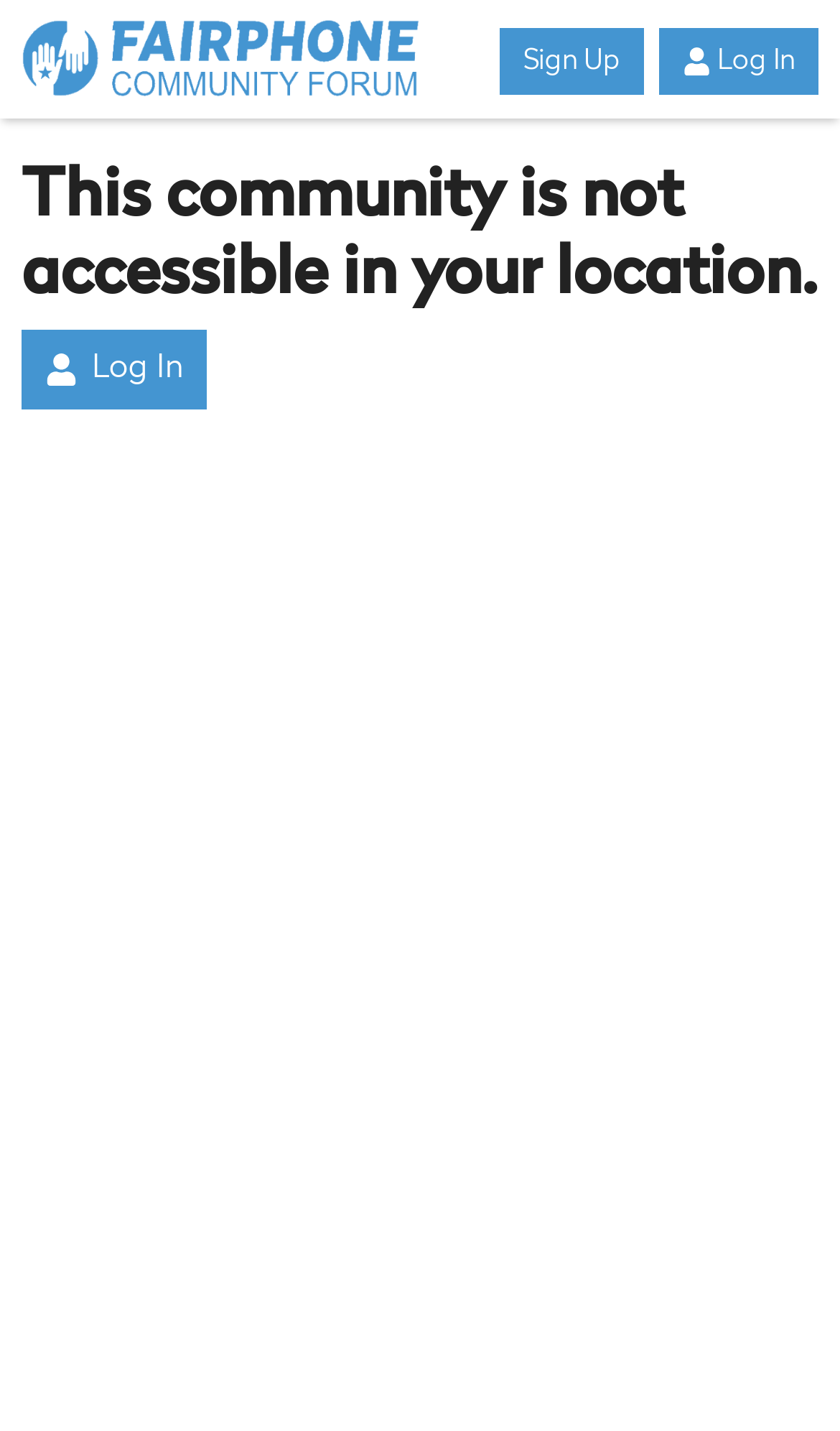How many links are in the header?
Based on the image, please offer an in-depth response to the question.

I counted the links in the header section, which are 'Fairphone Community Forum', 'Sign Up', and 'Log In', so there are 3 links in total.